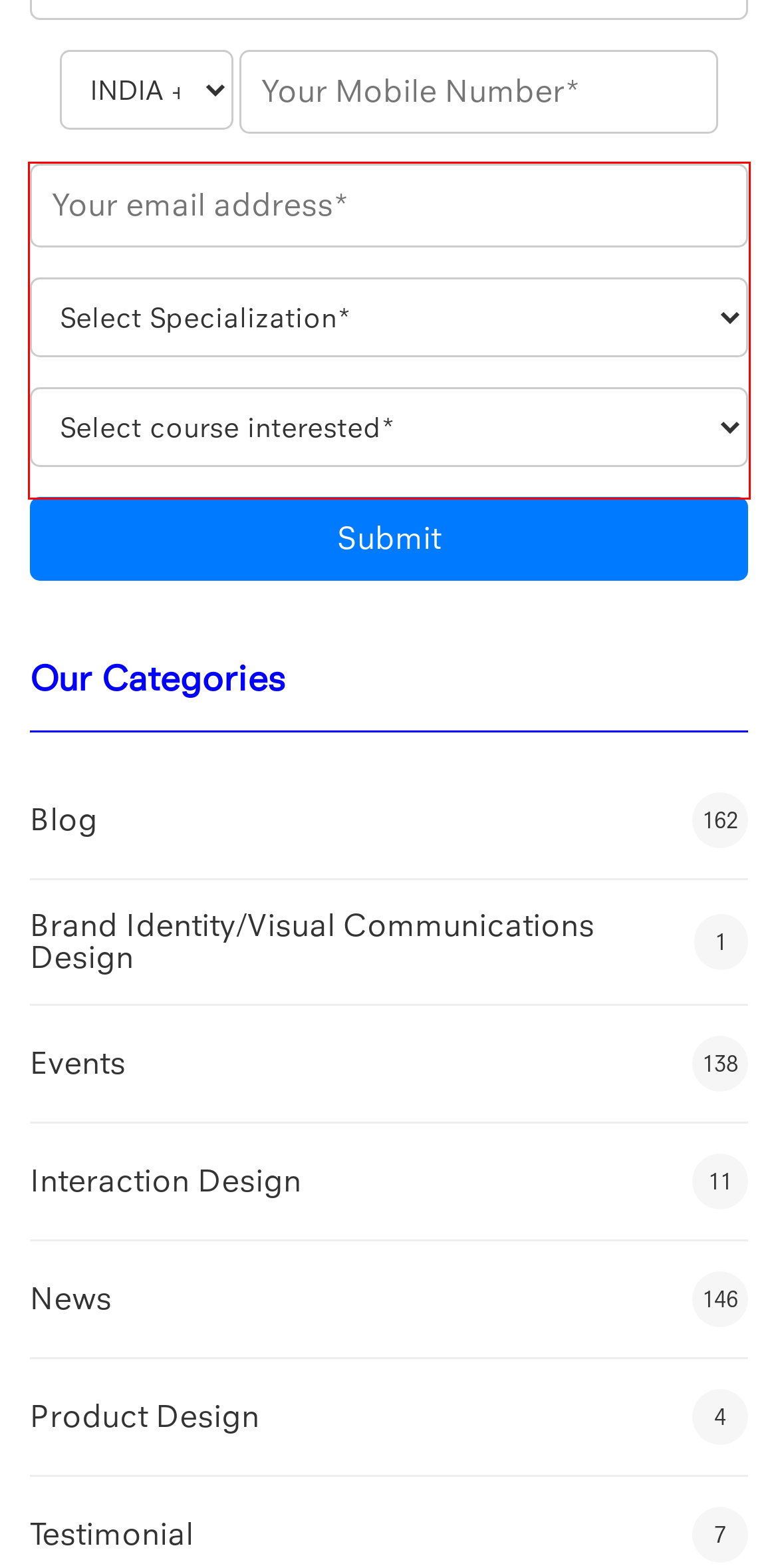Examine the webpage screenshot and use OCR to recognize and output the text within the red bounding box.

Select Specialization* Transportation Design Interaction Design Visual Communication & Brand Identity Design Product Design Select course interested* Integrated - MSc 5 year Integrated Masters - MSc 2 year Bachelors - BSc 3 year